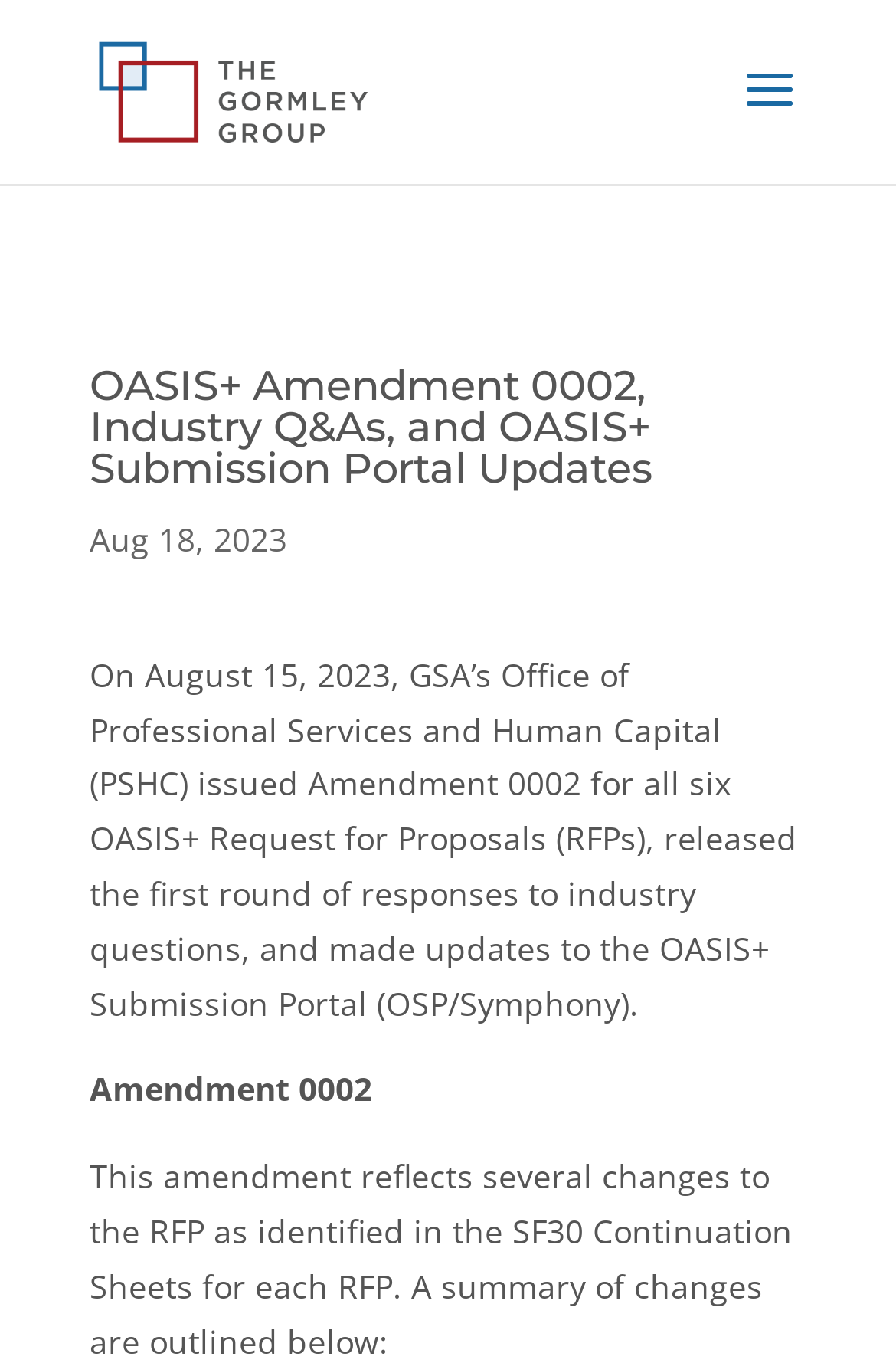How many OASIS+ Request for Proposals are mentioned?
Using the image provided, answer with just one word or phrase.

six